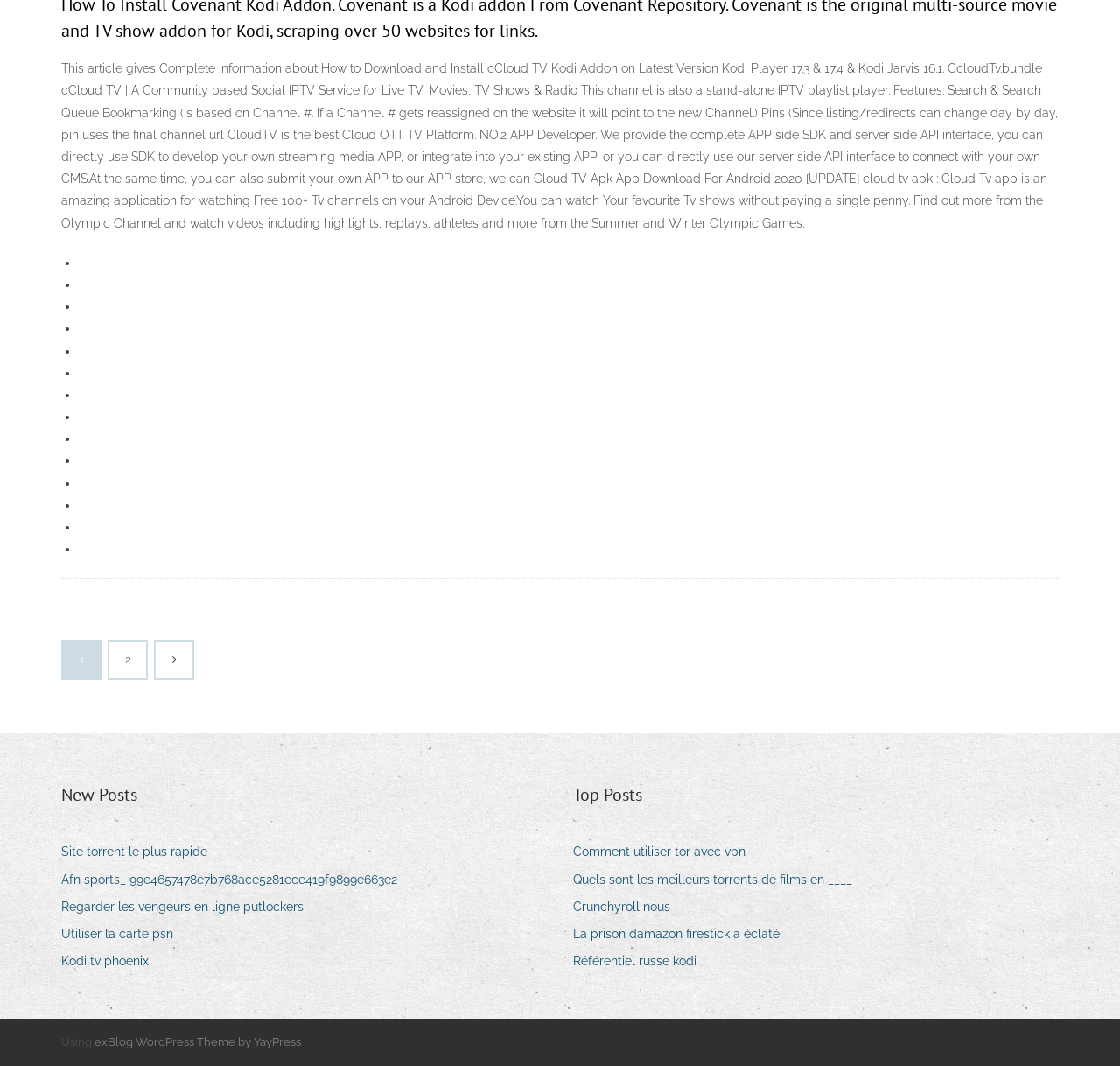Determine the bounding box coordinates for the HTML element mentioned in the following description: "Afn sports_ 99e4657478e7b768ace5281ece419f9899e663e2". The coordinates should be a list of four floats ranging from 0 to 1, represented as [left, top, right, bottom].

[0.055, 0.814, 0.366, 0.836]